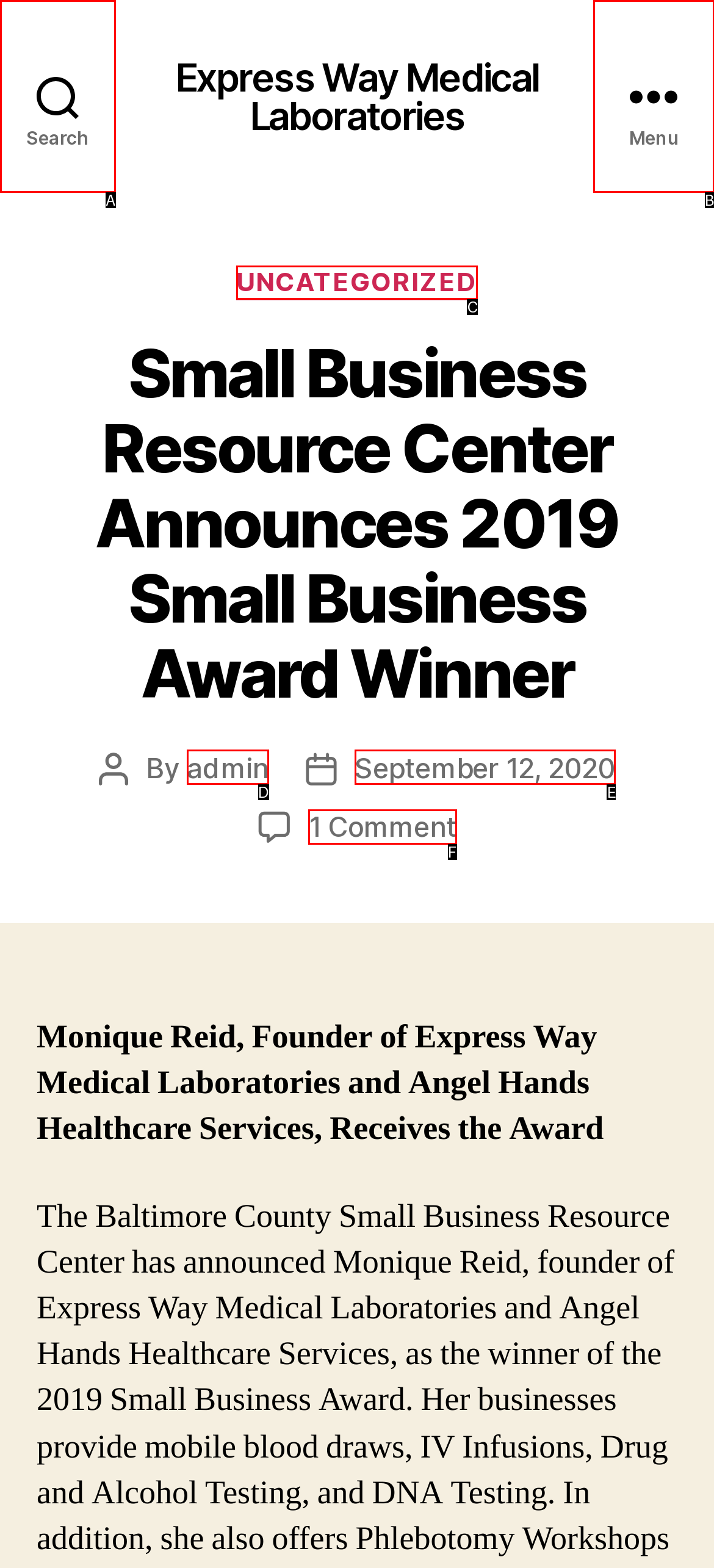Using the description: September 12, 2020, find the corresponding HTML element. Provide the letter of the matching option directly.

E